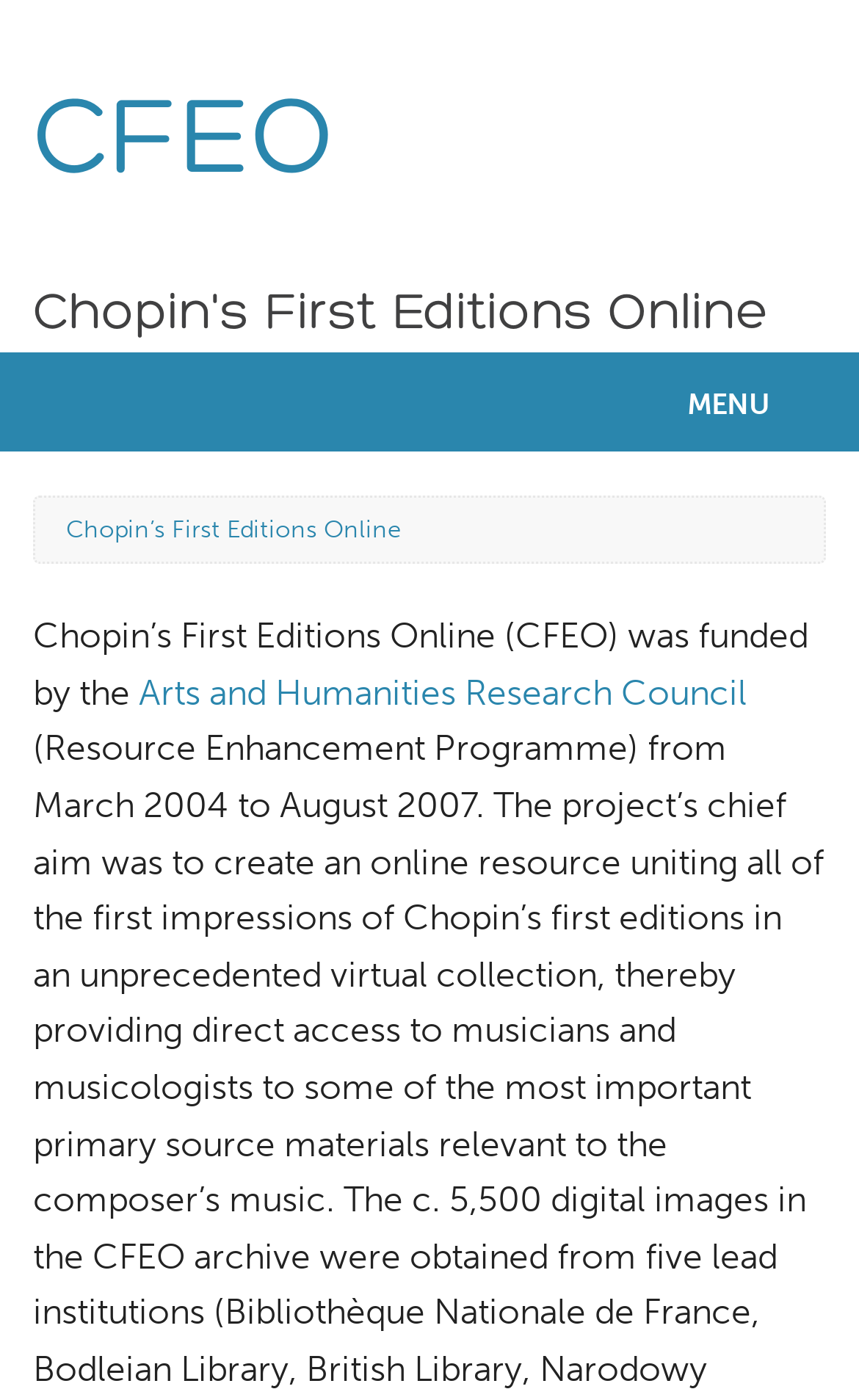Provide your answer in a single word or phrase: 
What is the icon on the button?

magnifying glass